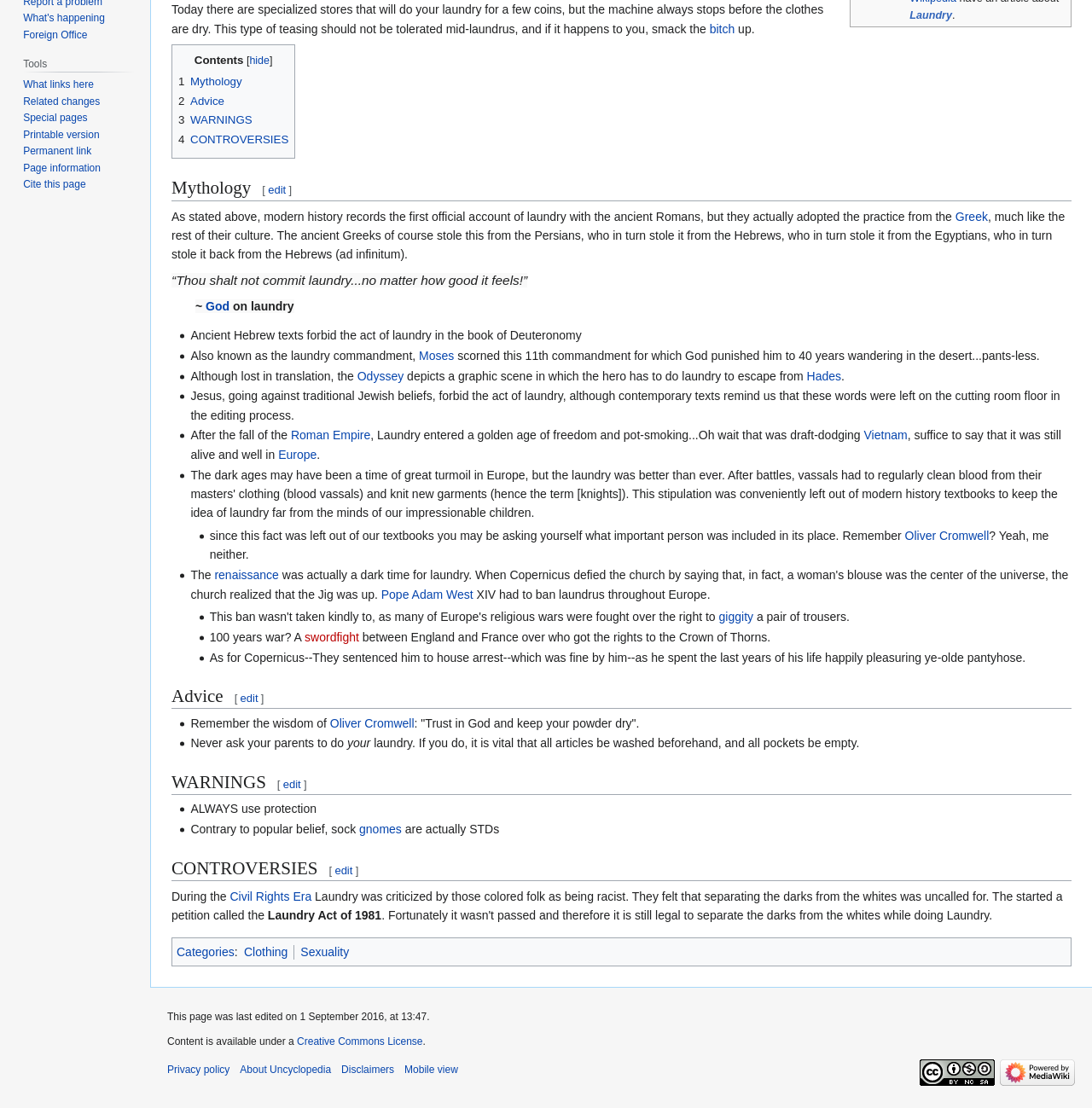Ascertain the bounding box coordinates for the UI element detailed here: "What links here". The coordinates should be provided as [left, top, right, bottom] with each value being a float between 0 and 1.

[0.021, 0.071, 0.086, 0.082]